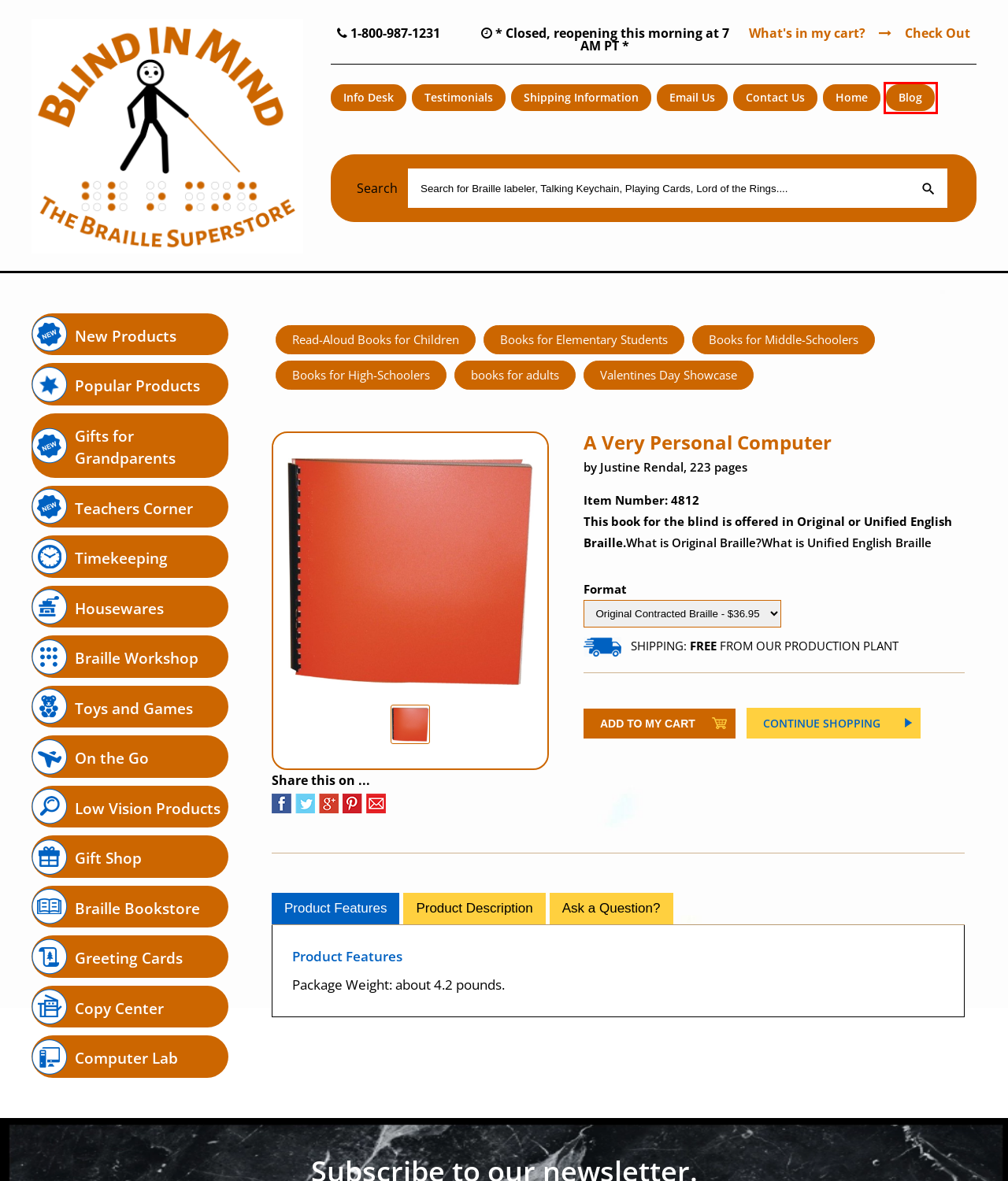You are presented with a screenshot of a webpage with a red bounding box. Select the webpage description that most closely matches the new webpage after clicking the element inside the red bounding box. The options are:
A. Greeting Cards for the Blind | Braille Superstore
B. Braille Books for the Blind | The Braille Bookstore
C. Blog | Braille Superstore
D. Future Aids: A Store for the Blind | Braille Superstore
E. Recommend A Very Personal Computer | Braille Superstore
F. New Products | Braille Superstore
G. Popular Products | Braille Superstore
H. Braille Copy Center | Braille Superstore

C